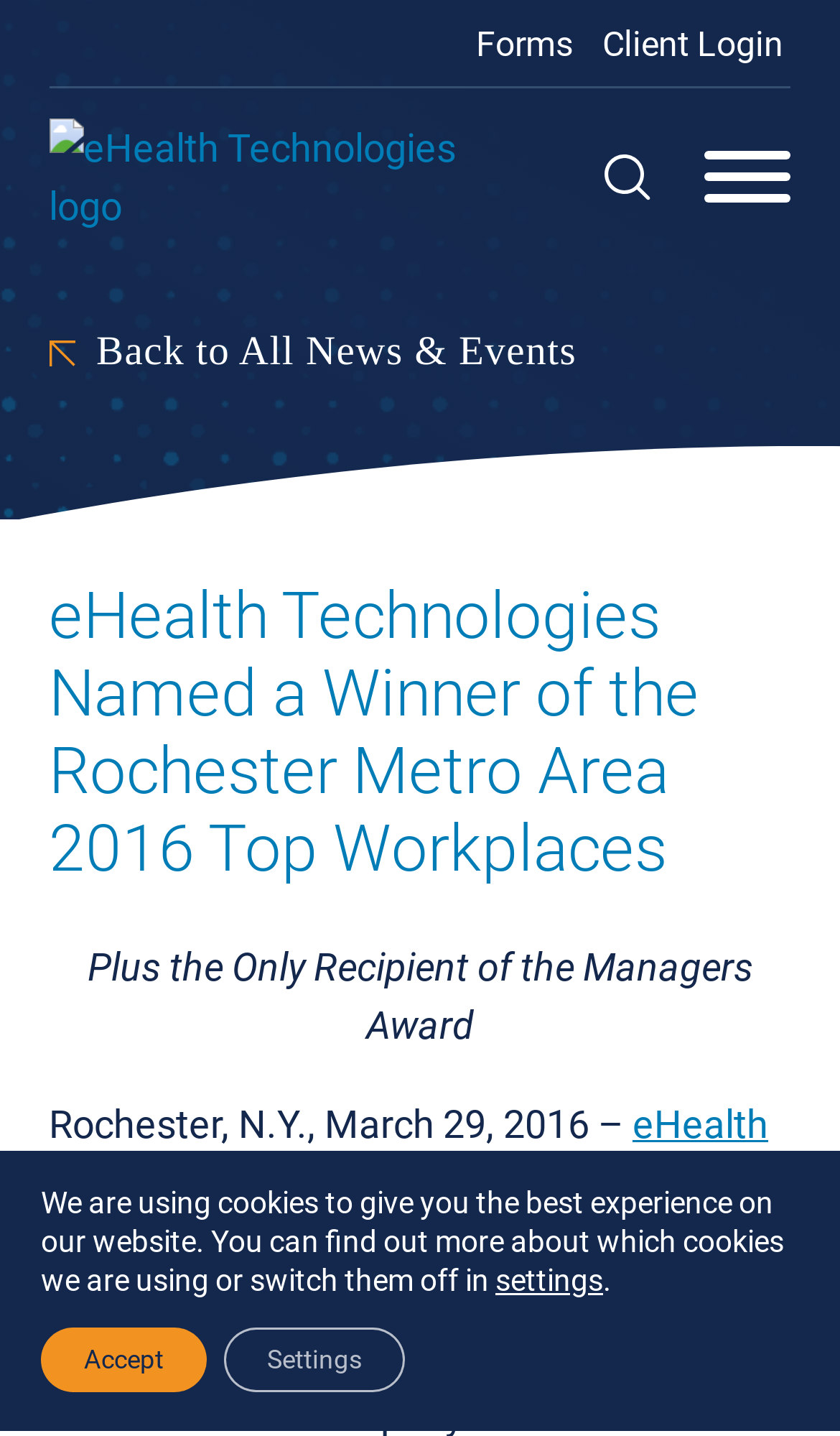Use a single word or phrase to answer the question:
What is the name of the company mentioned in the article?

eHealth Technologies